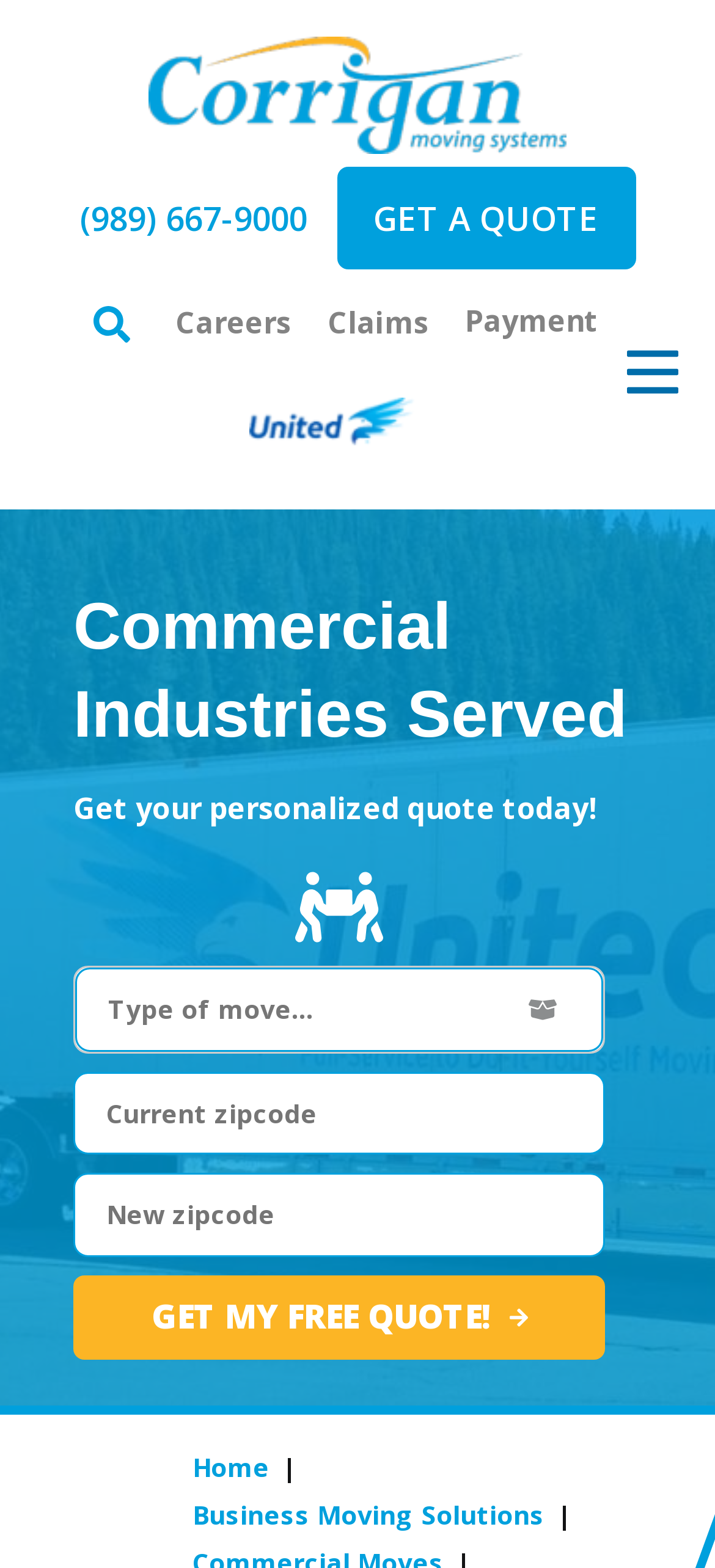Identify the coordinates of the bounding box for the element described below: "aria-label="Open Menu"". Return the coordinates as four float numbers between 0 and 1: [left, top, right, bottom].

[0.877, 0.213, 0.949, 0.26]